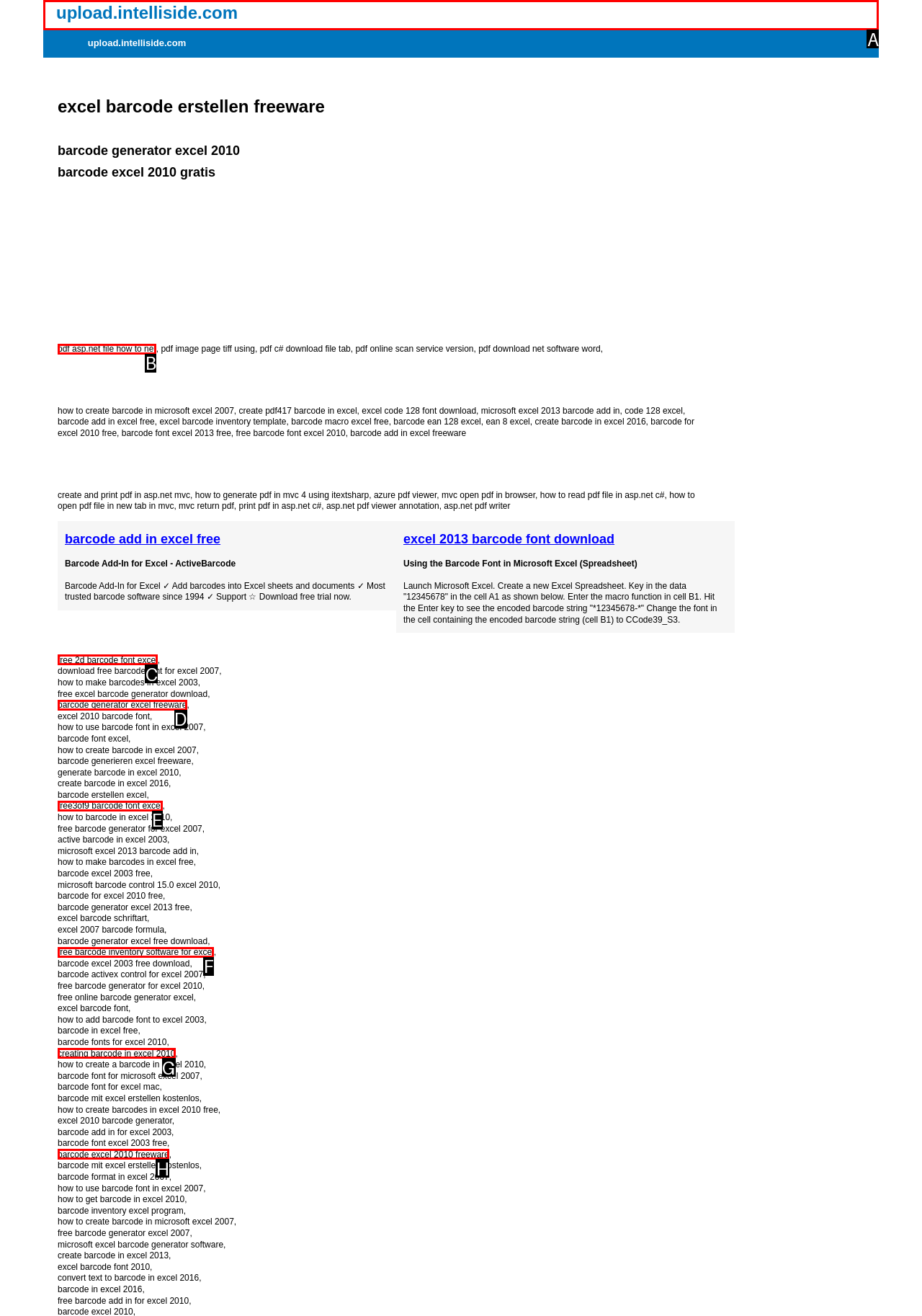Please indicate which option's letter corresponds to the task: click on upload.intelliside.com by examining the highlighted elements in the screenshot.

A